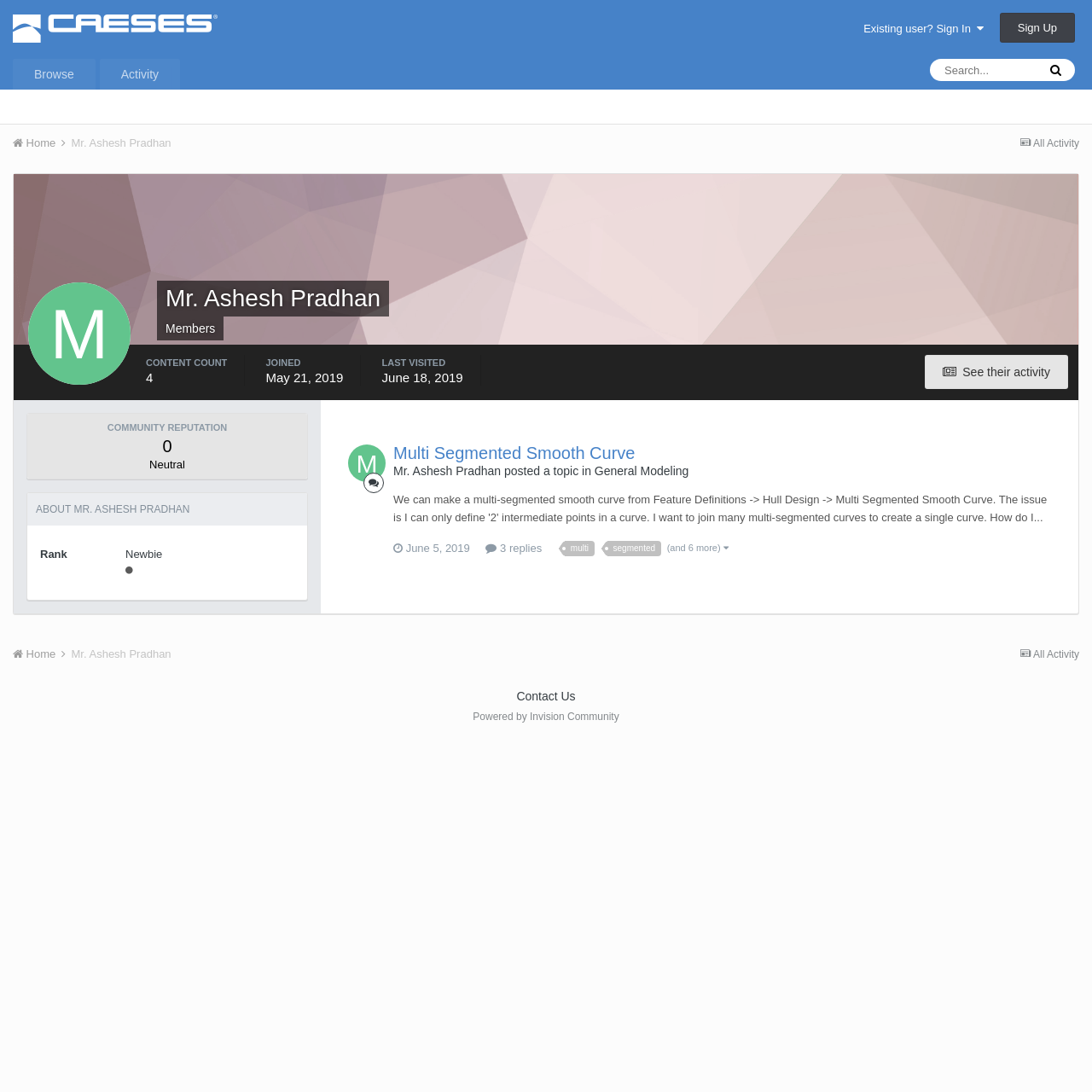Identify and extract the heading text of the webpage.

Mr. Ashesh Pradhan